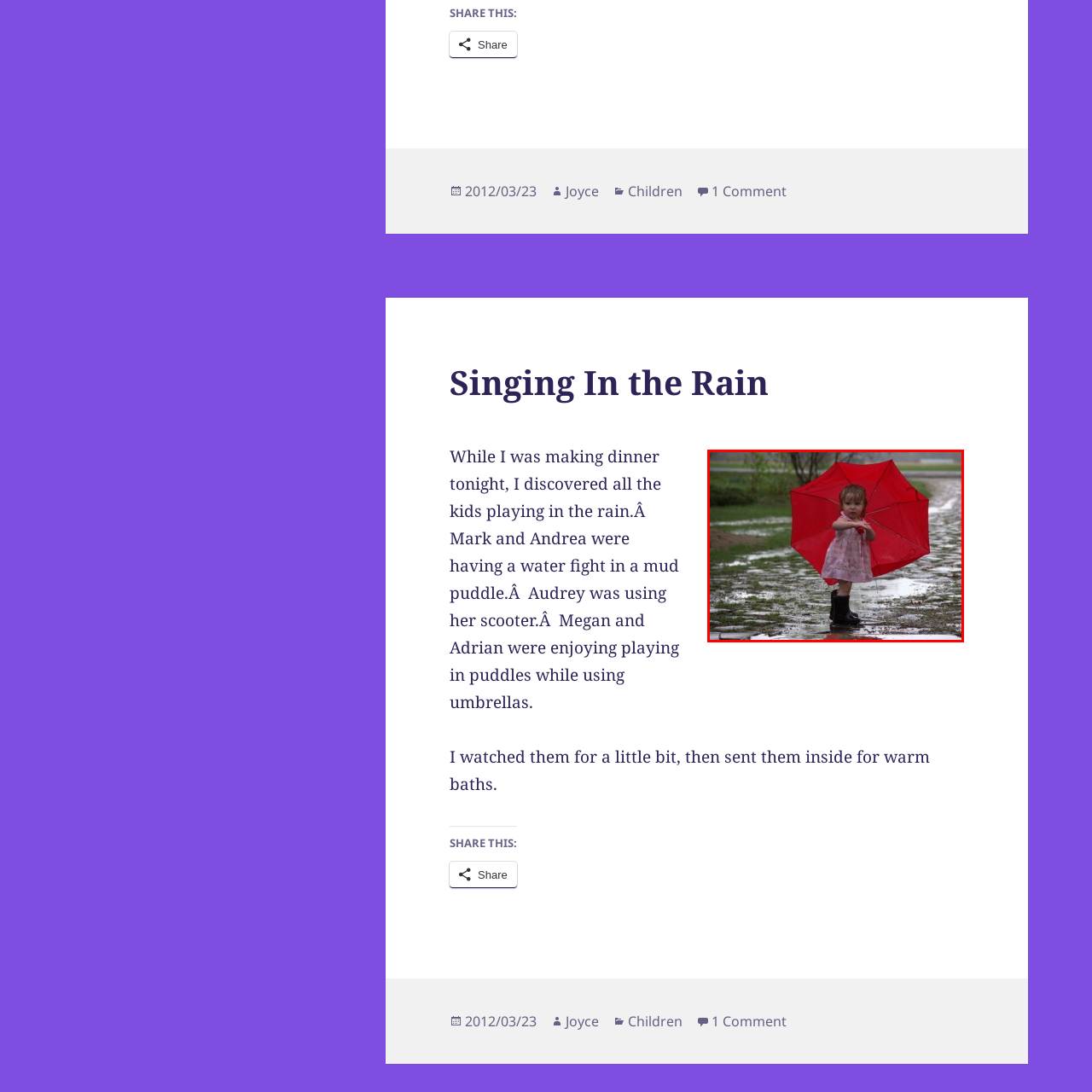Give a detailed account of the scene depicted within the red boundary.

In this charming image, a young child stands in a puddle, embodying the joy of a rainy day. She is holding a bright red umbrella that contrasts beautifully with her light pink dress. The child wears shiny black rain boots, perfect for splashing in the water around her. The surrounding landscape features wet grass and a hint of greenery, suggesting a vibrant, natural setting. This moment captures the innocence and playful spirit of childhood during a delightful day spent in the rain, inviting viewers to reminisce about similar carefree experiences.